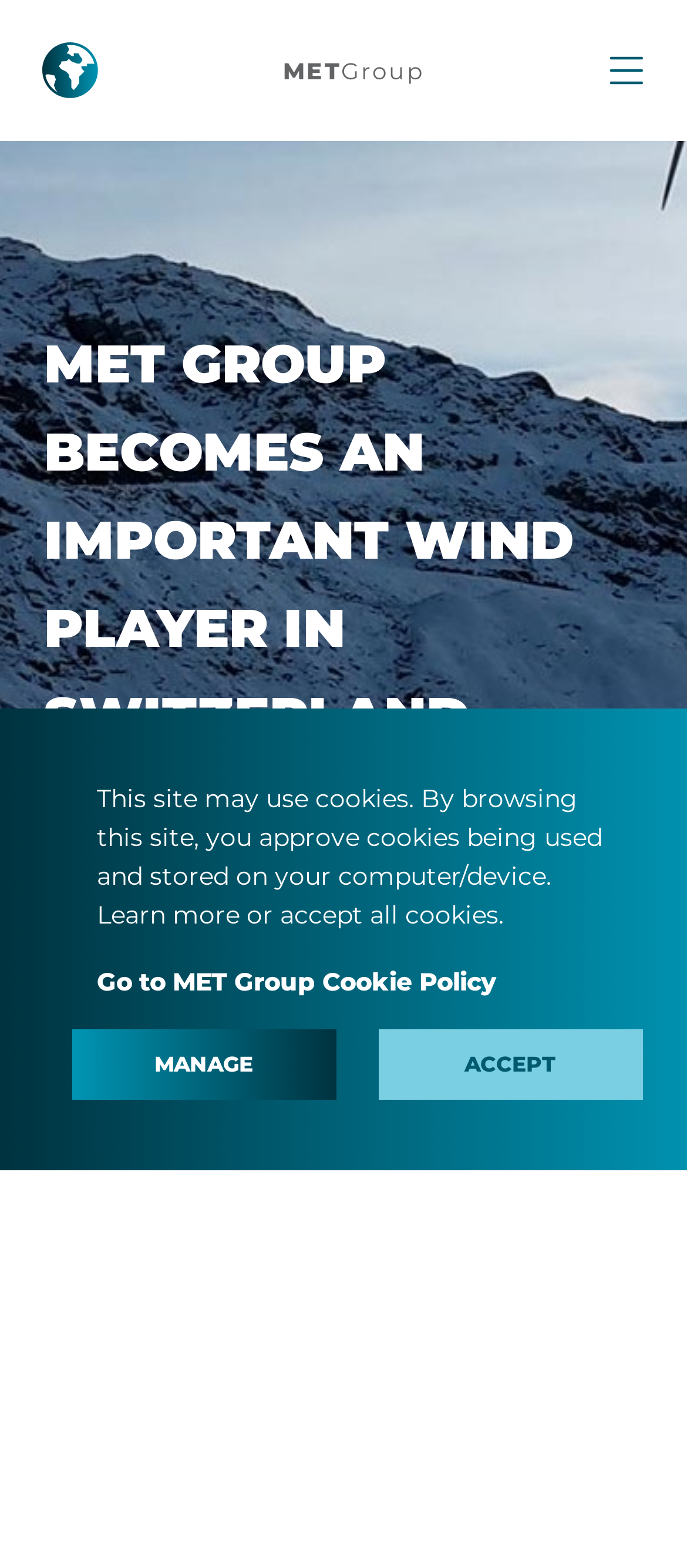What percentage stake does MET Group have in SwissWinds?
Look at the image and respond with a one-word or short phrase answer.

25 percent